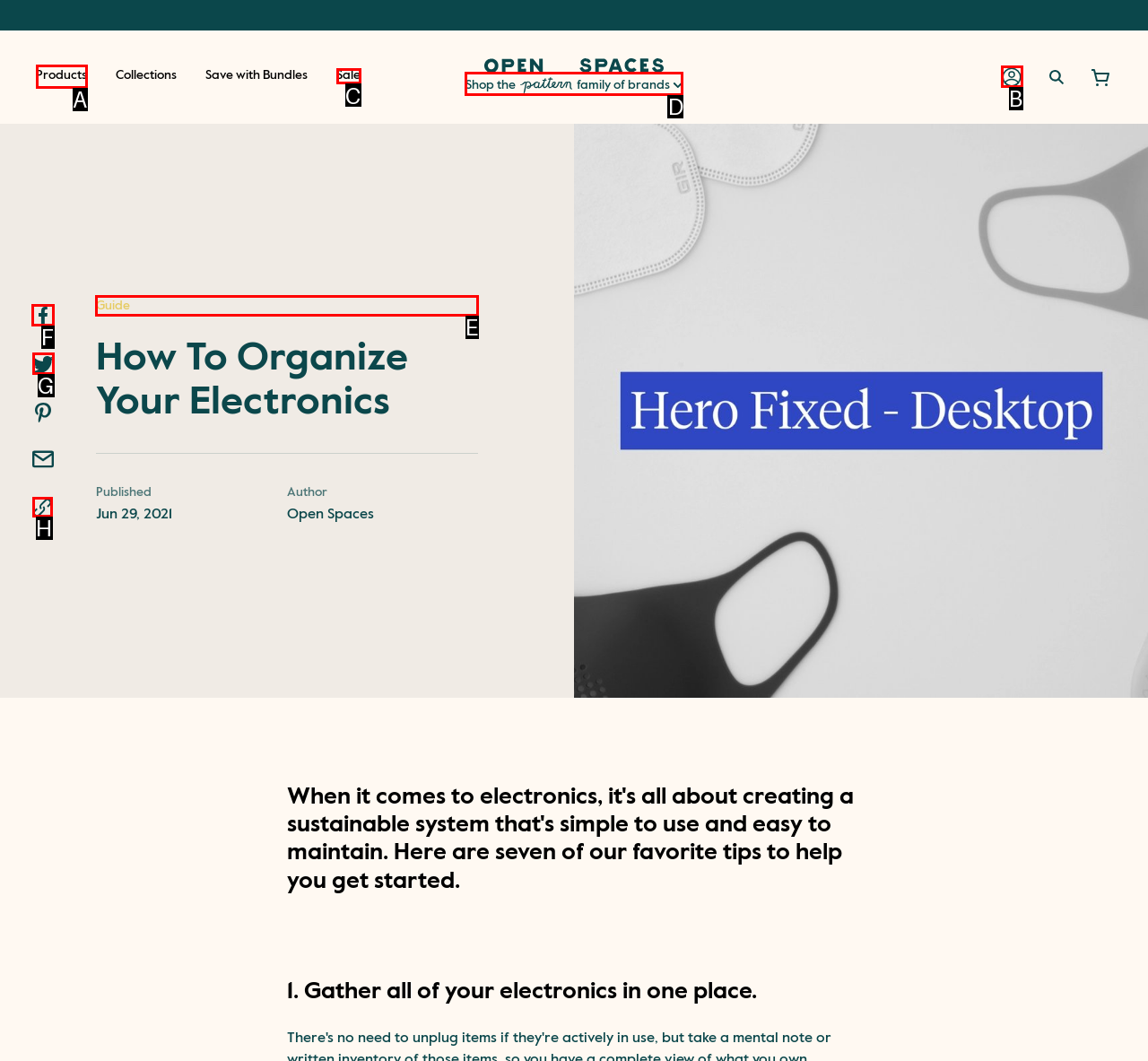Which HTML element should be clicked to perform the following task: Share on Facebook
Reply with the letter of the appropriate option.

F